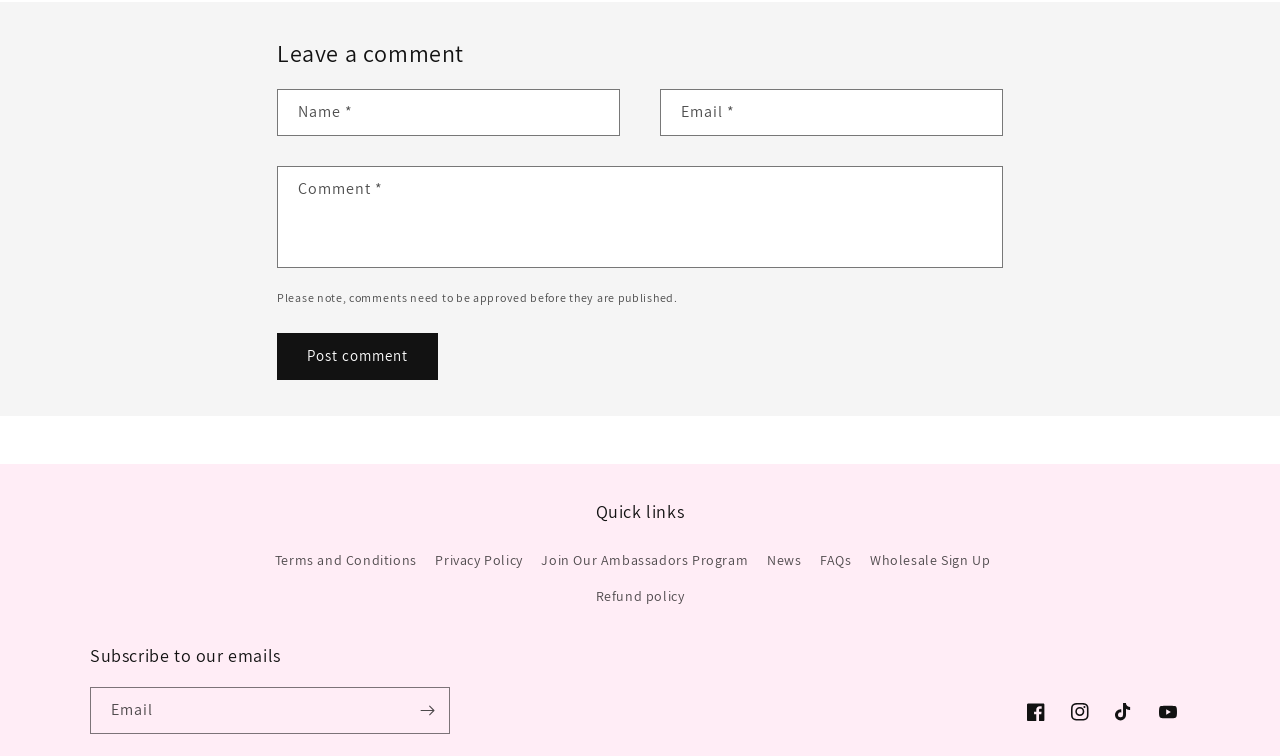Determine the bounding box coordinates in the format (top-left x, top-left y, bottom-right x, bottom-right y). Ensure all values are floating point numbers between 0 and 1. Identify the bounding box of the UI element described by: parent_node: Comment * name="comment[body]" placeholder="Comment"

[0.217, 0.22, 0.783, 0.353]